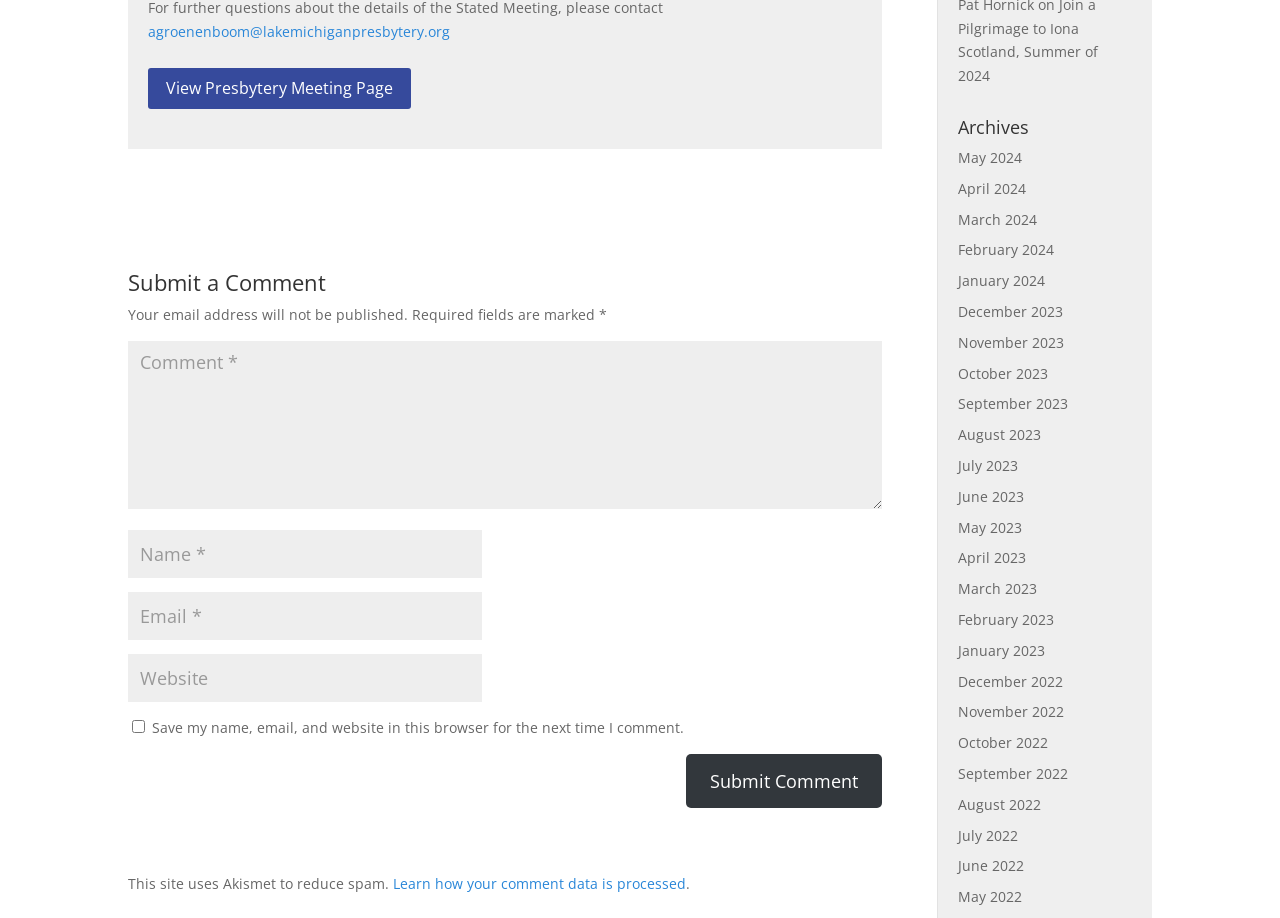Could you find the bounding box coordinates of the clickable area to complete this instruction: "Submit a comment"?

[0.536, 0.821, 0.689, 0.88]